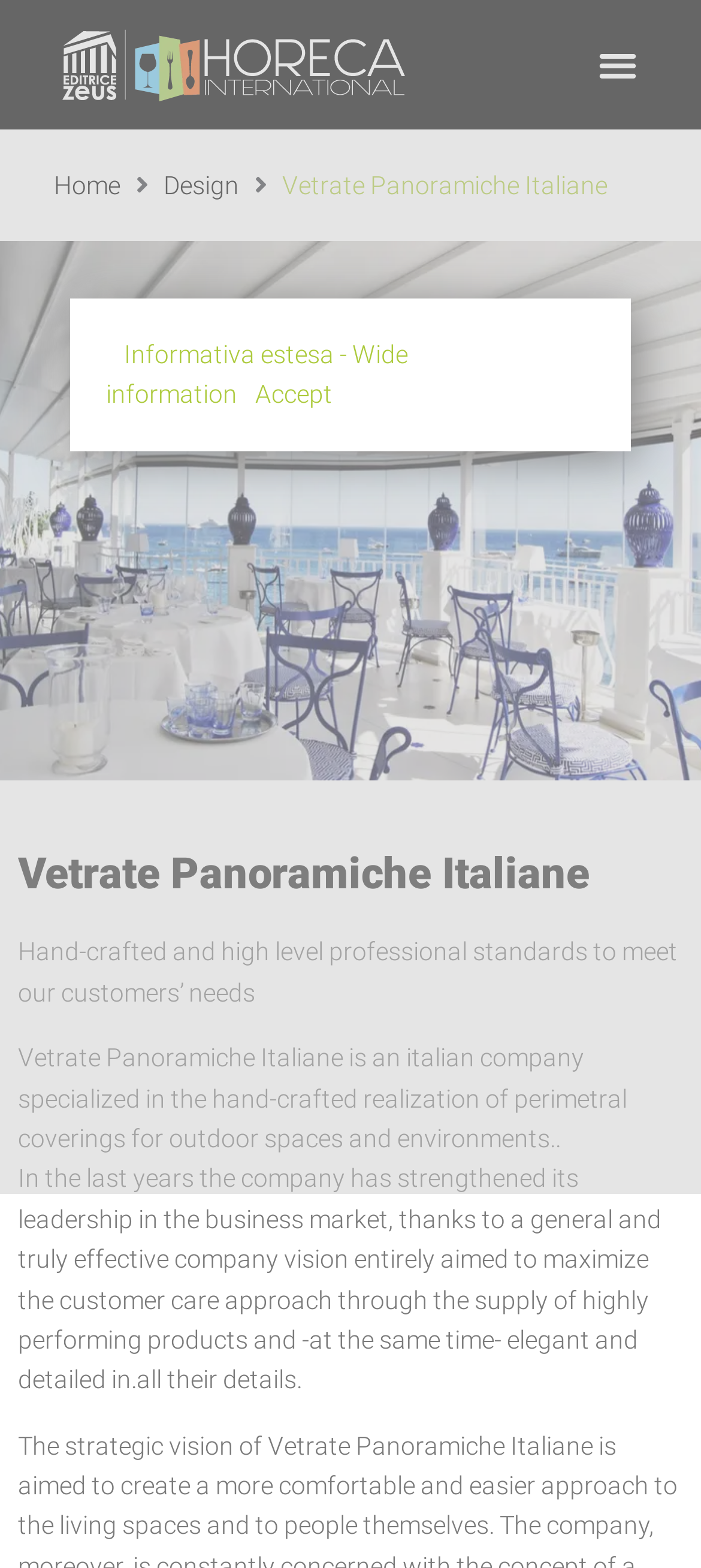What is the theme of the company's products?
Respond to the question with a single word or phrase according to the image.

Outdoor spaces and environments